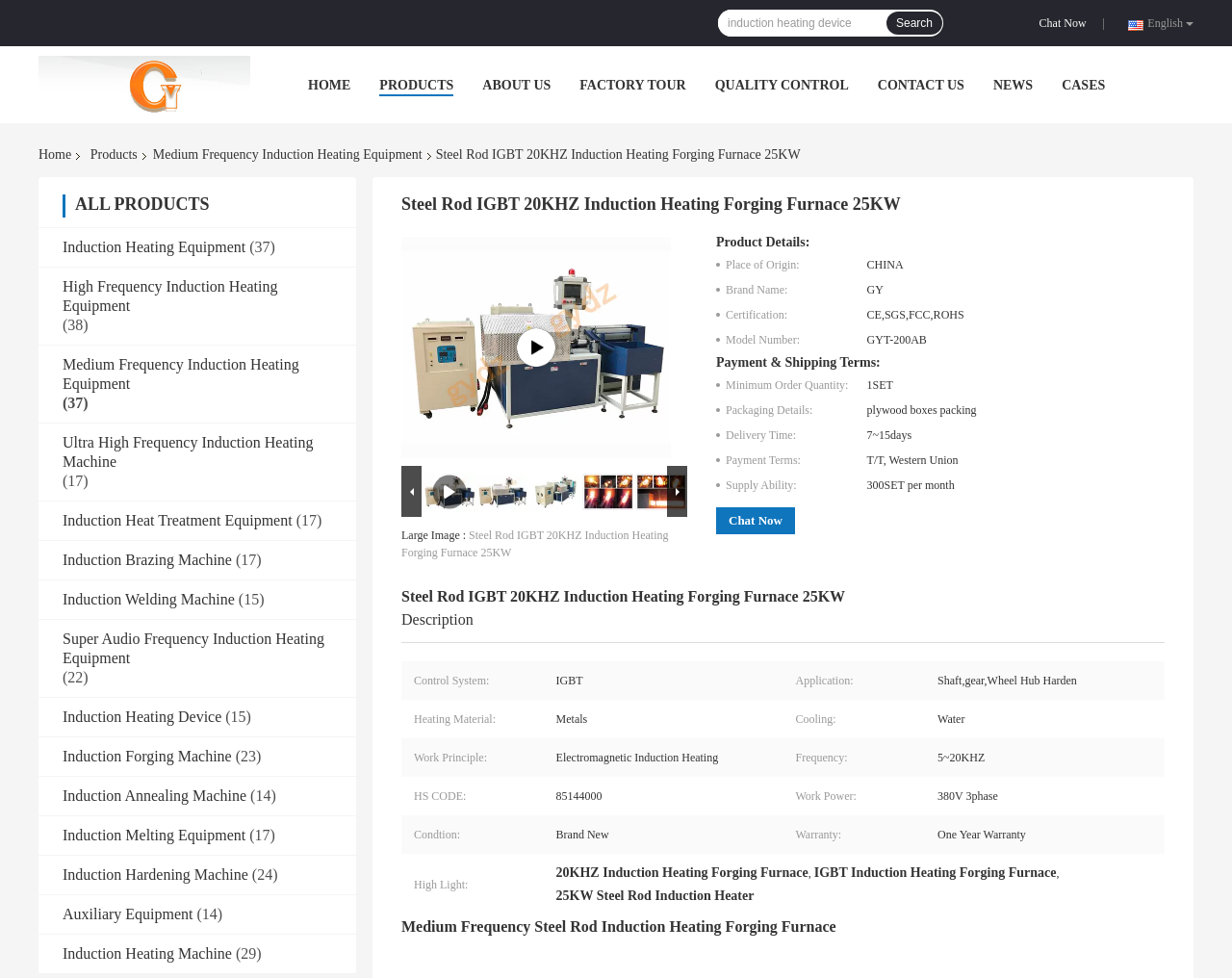Provide a short answer using a single word or phrase for the following question: 
What is the name of the product on the main page?

Steel Rod IGBT 20KHZ Induction Heating Forging Furnace 25KW